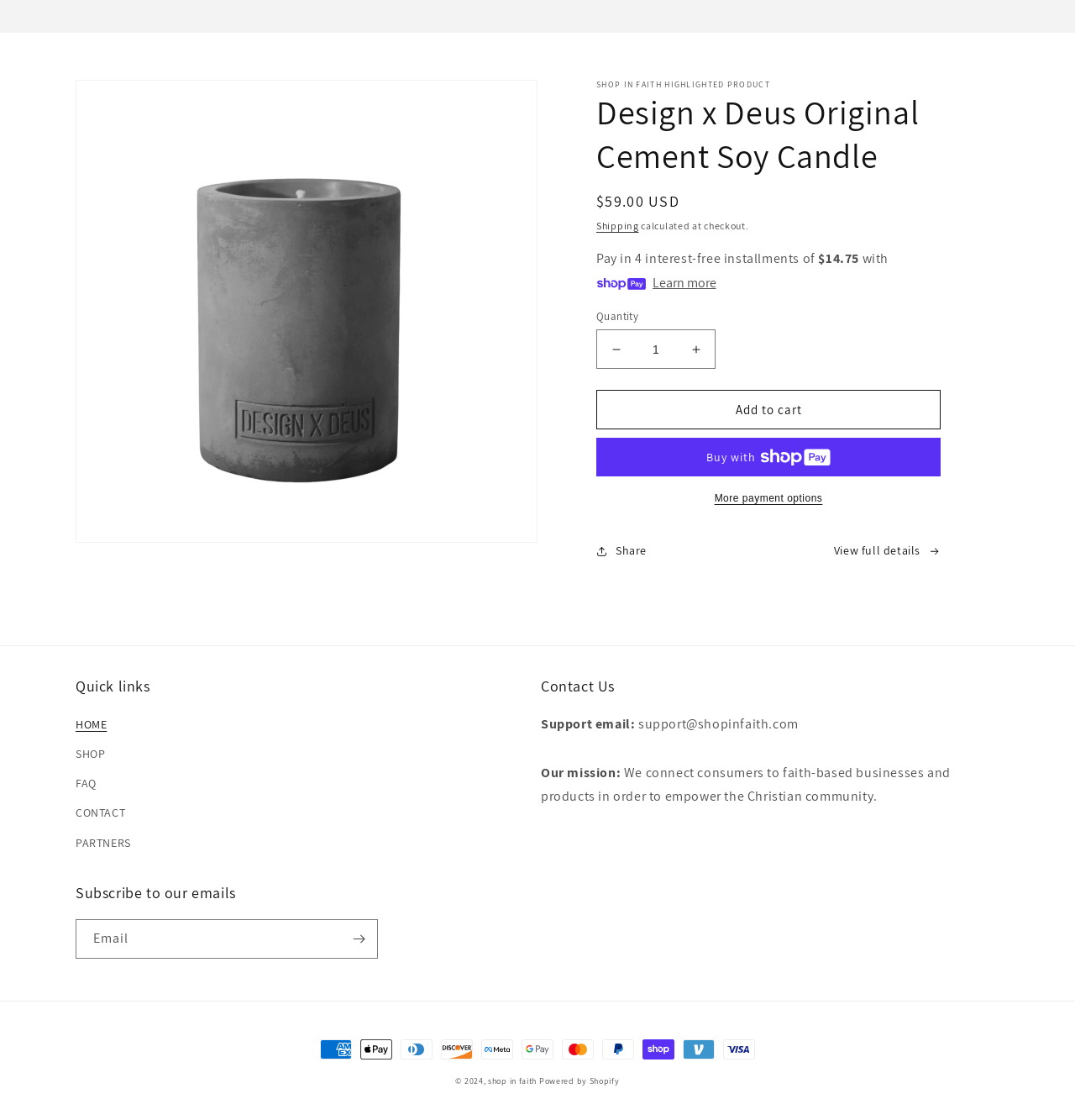Find the bounding box coordinates for the area that should be clicked to accomplish the instruction: "Subscribe to the email newsletter".

[0.316, 0.821, 0.351, 0.856]